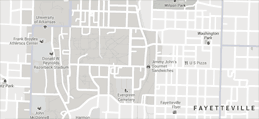Give a one-word or phrase response to the following question: What university is highlighted in the map?

University of Arkansas